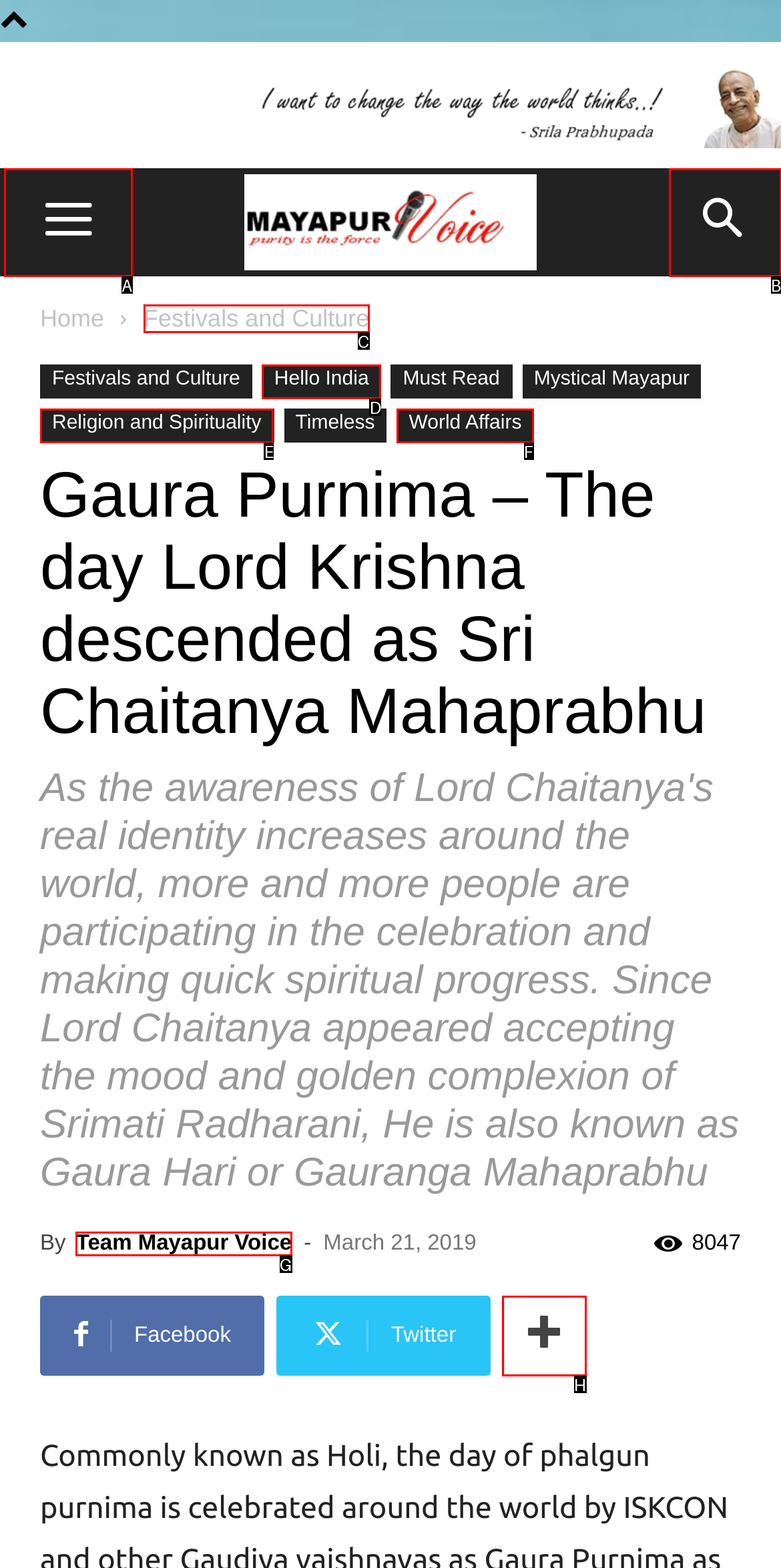Tell me the letter of the HTML element that best matches the description: aria-label="Search" from the provided options.

B